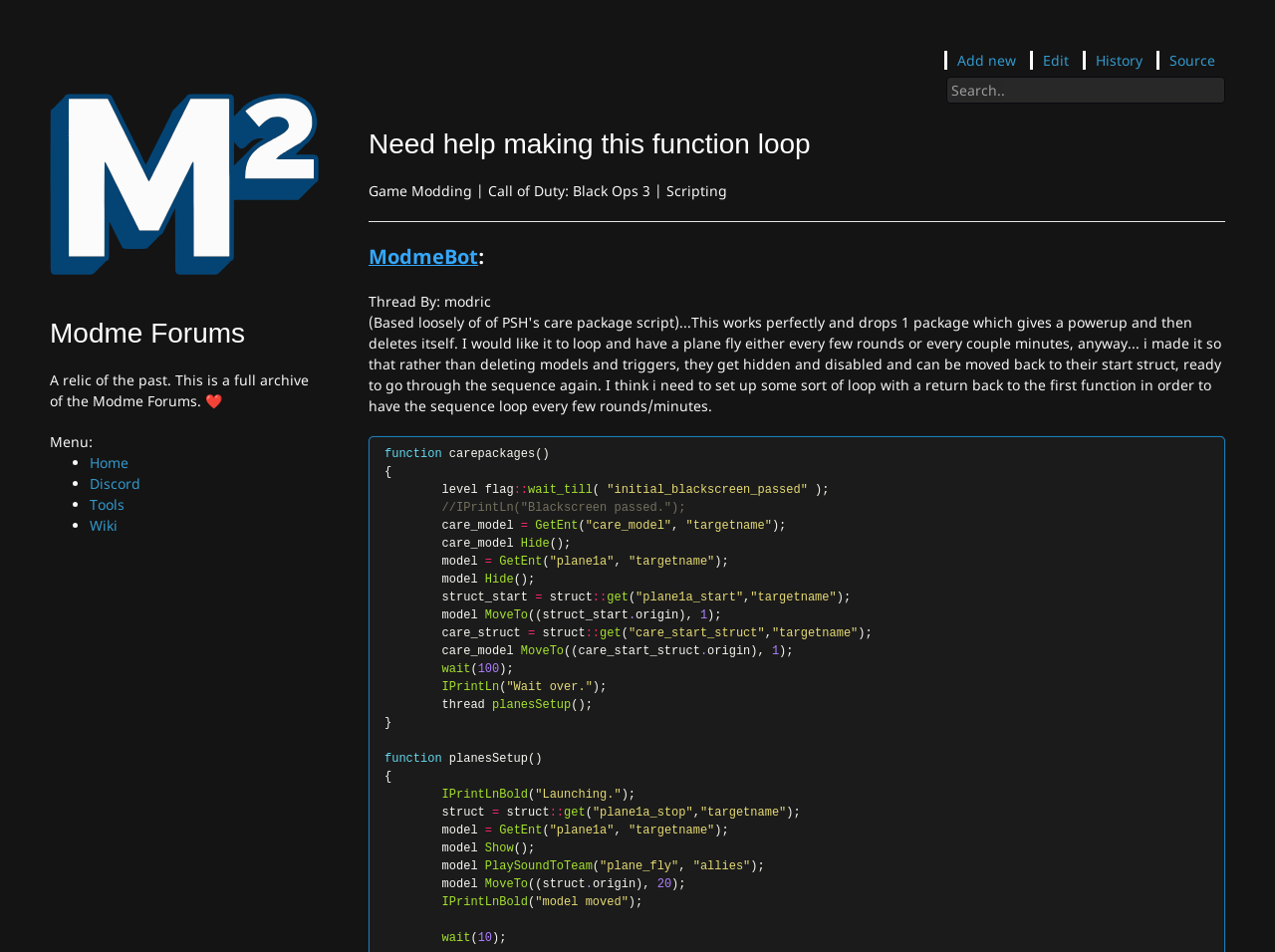Please predict the bounding box coordinates of the element's region where a click is necessary to complete the following instruction: "Read the 'How to Dehydrate Mangos' article". The coordinates should be represented by four float numbers between 0 and 1, i.e., [left, top, right, bottom].

None